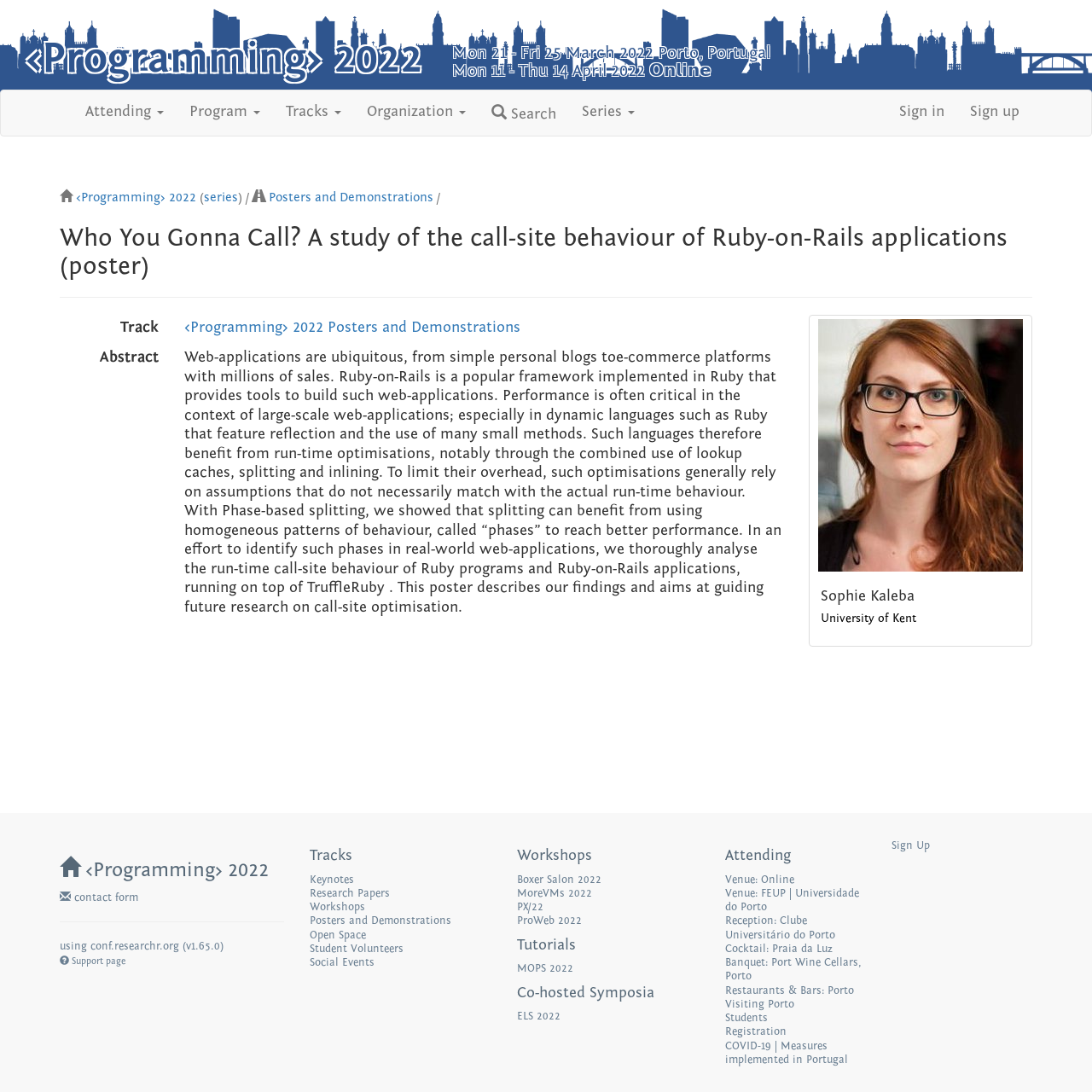Predict the bounding box coordinates of the area that should be clicked to accomplish the following instruction: "go to the 'Tracks' page". The bounding box coordinates should consist of four float numbers between 0 and 1, i.e., [left, top, right, bottom].

[0.283, 0.776, 0.45, 0.791]